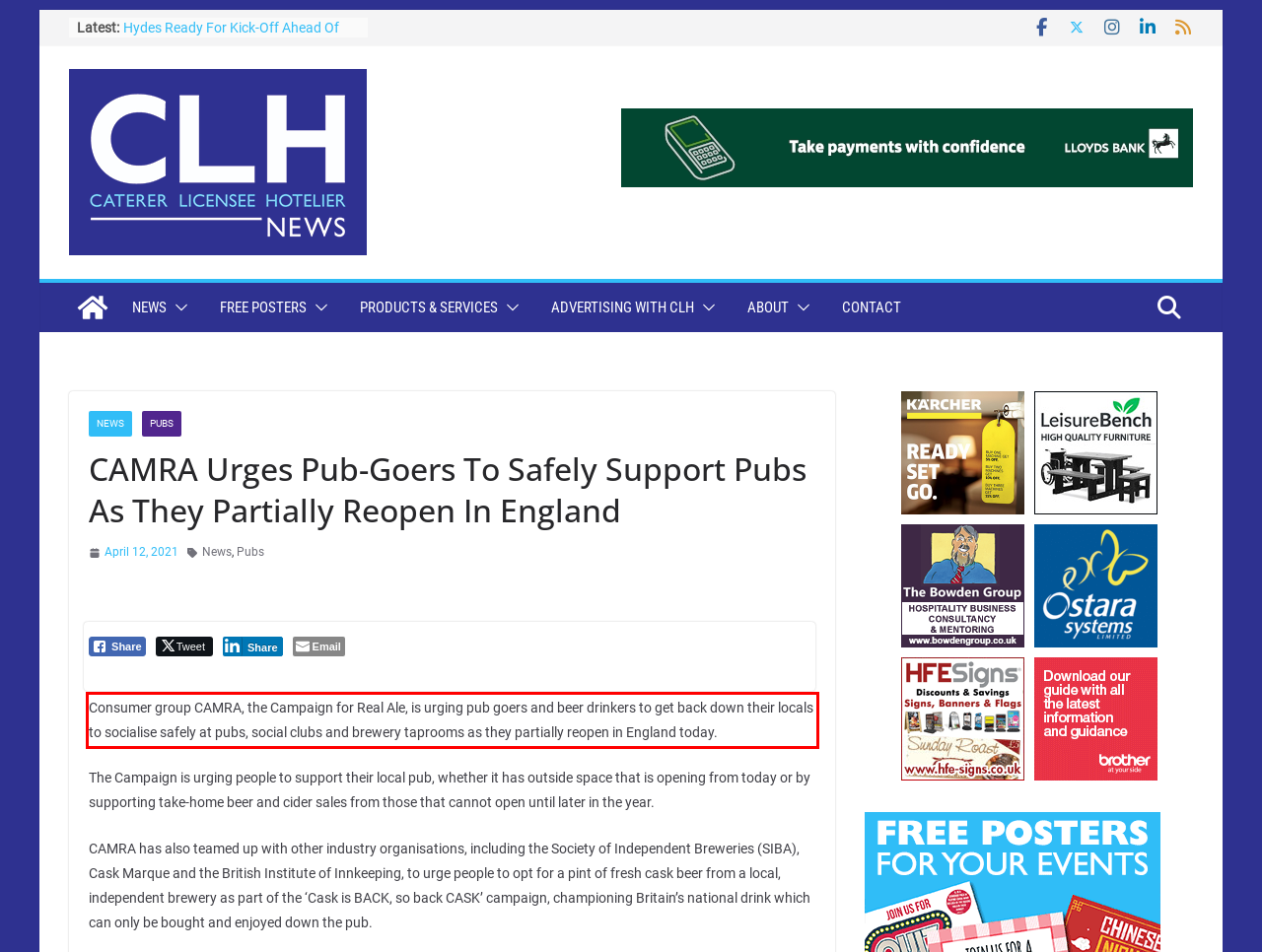Please take the screenshot of the webpage, find the red bounding box, and generate the text content that is within this red bounding box.

Consumer group CAMRA, the Campaign for Real Ale, is urging pub goers and beer drinkers to get back down their locals to socialise safely at pubs, social clubs and brewery taprooms as they partially reopen in England today.